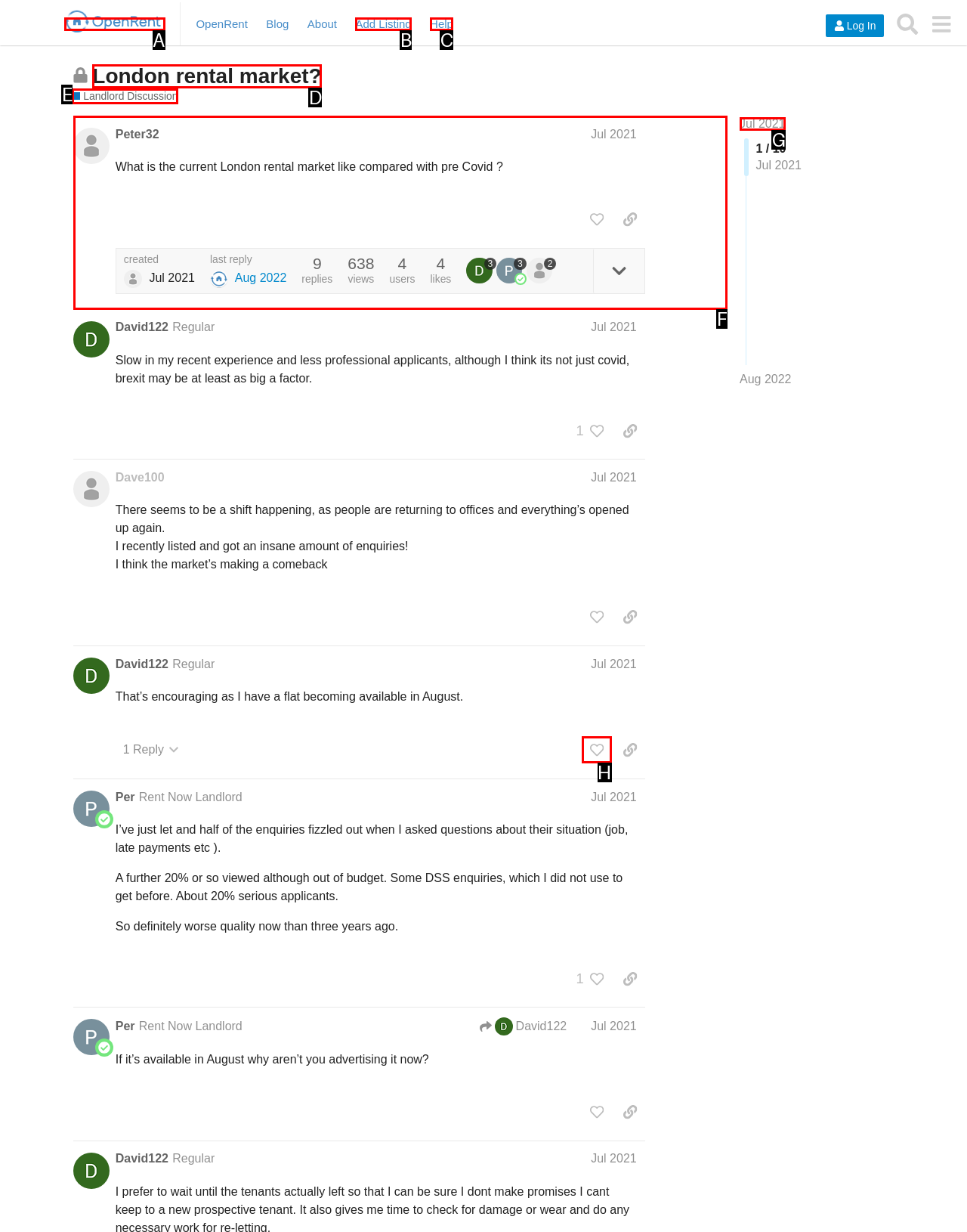Identify which lettered option to click to carry out the task: Read the post by Peter32. Provide the letter as your answer.

F